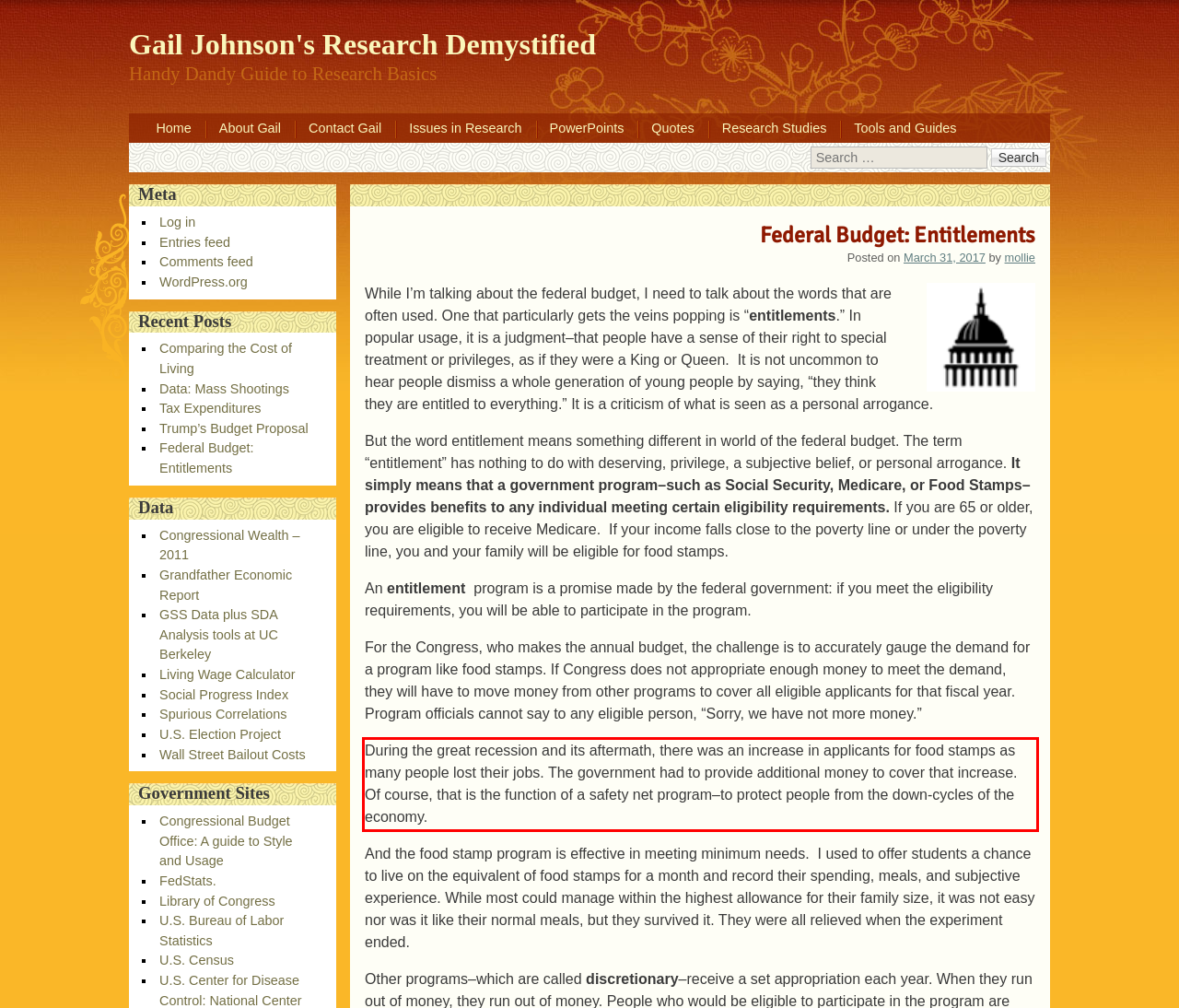Review the screenshot of the webpage and recognize the text inside the red rectangle bounding box. Provide the extracted text content.

During the great recession and its aftermath, there was an increase in applicants for food stamps as many people lost their jobs. The government had to provide additional money to cover that increase. Of course, that is the function of a safety net program–to protect people from the down-cycles of the economy.